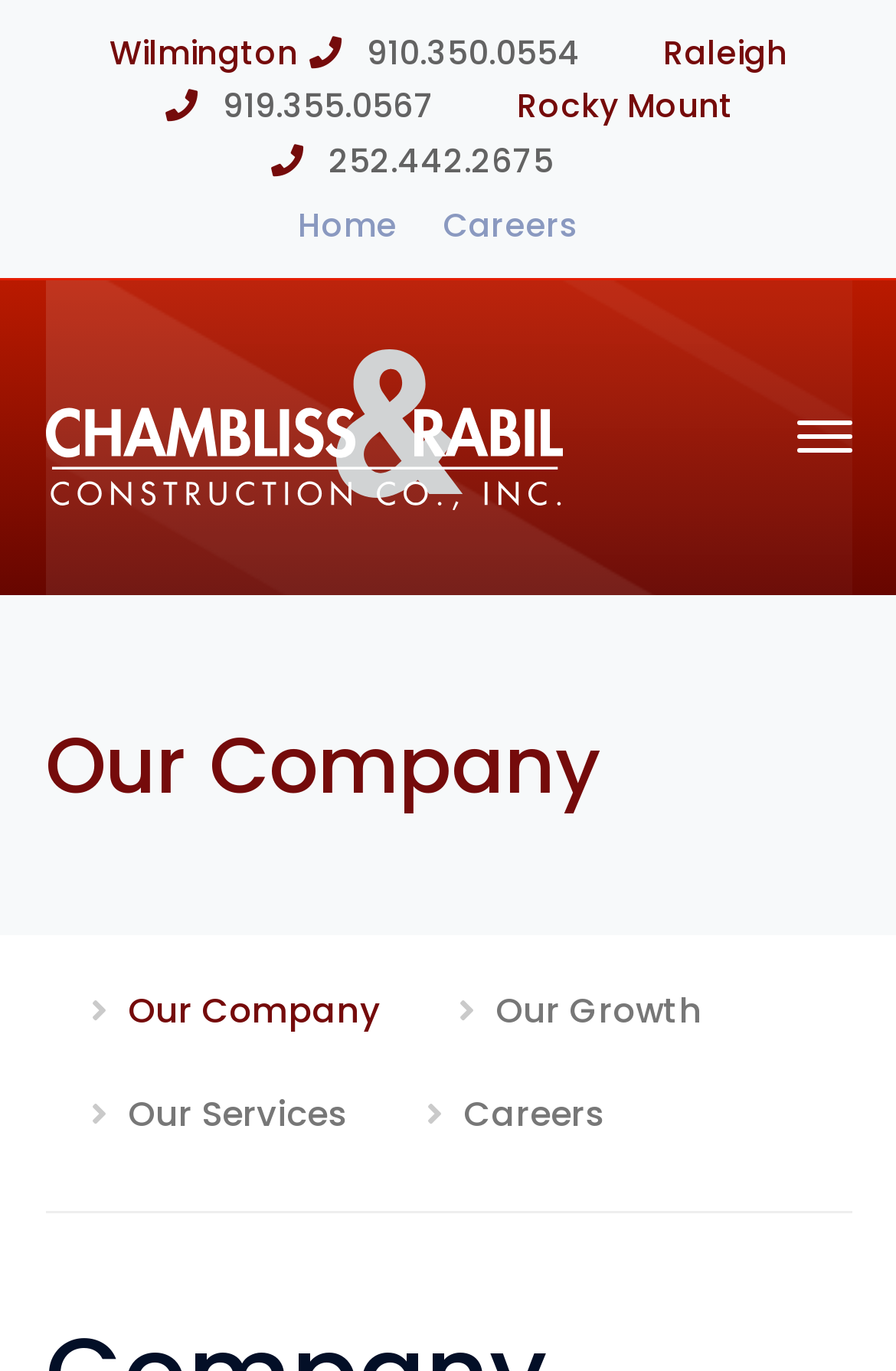Describe the entire webpage, focusing on both content and design.

The webpage is about Chambliss & Rabil Inc., a premier general contractor in North Carolina since 1975. At the top, there are three locations listed: Wilmington, Raleigh, and Rocky Mount, each accompanied by a phone number. 

Below the locations, there is a navigation menu with links to "Home" and "Careers". 

To the right of the navigation menu, there is a prominent link with the company name, "Chambliss & Rabil Inc. | NC Premier General Contractor since 1975.", which is accompanied by an image. 

Further down, there is a heading titled "Our Company". Below the heading, there are four links with icons, labeled "Our Company", "Our Growth", "Our Services", and "Careers".